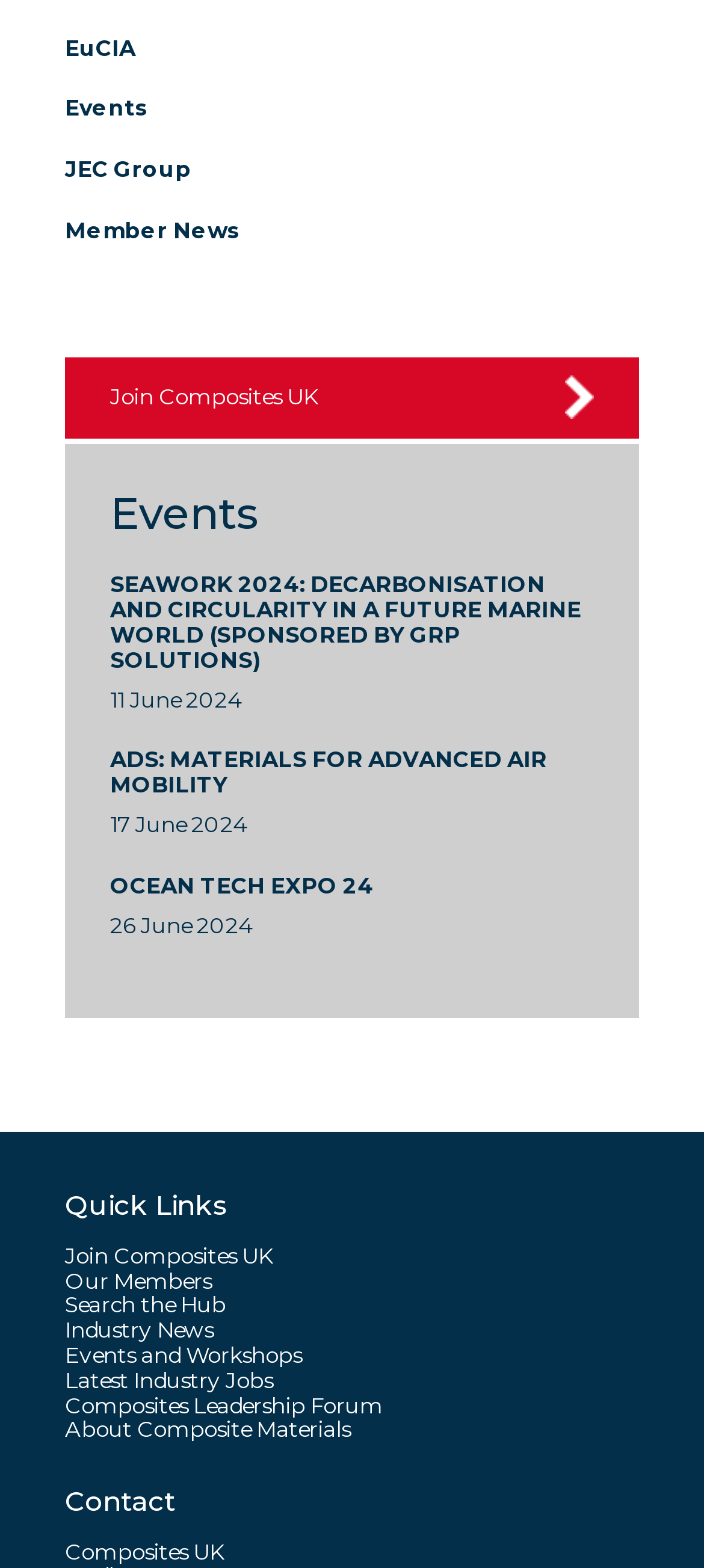Give the bounding box coordinates for the element described by: "Events and Workshops".

[0.092, 0.856, 0.908, 0.872]